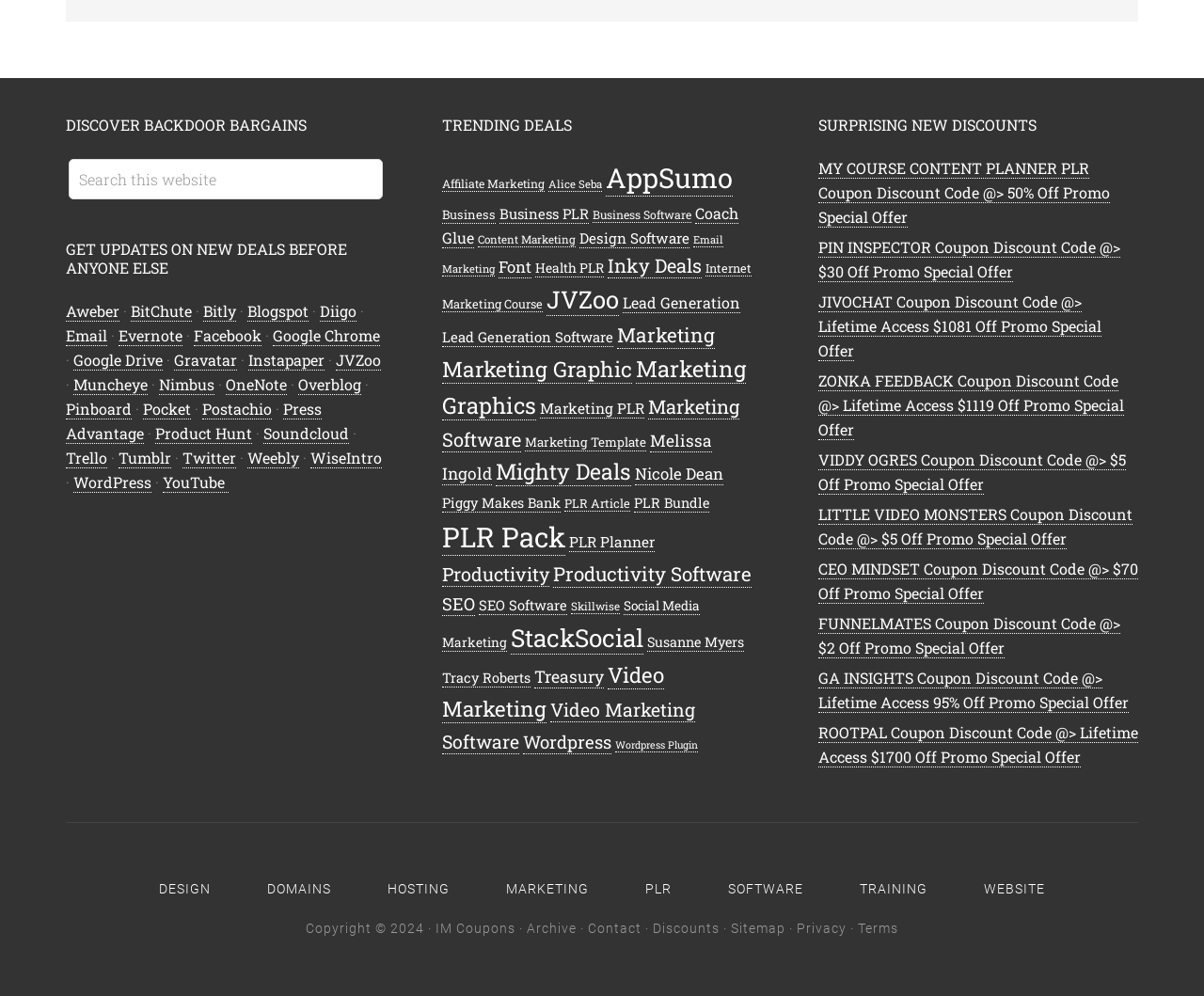Locate the bounding box coordinates of the clickable region to complete the following instruction: "Get updates on new deals before anyone else."

[0.055, 0.241, 0.32, 0.277]